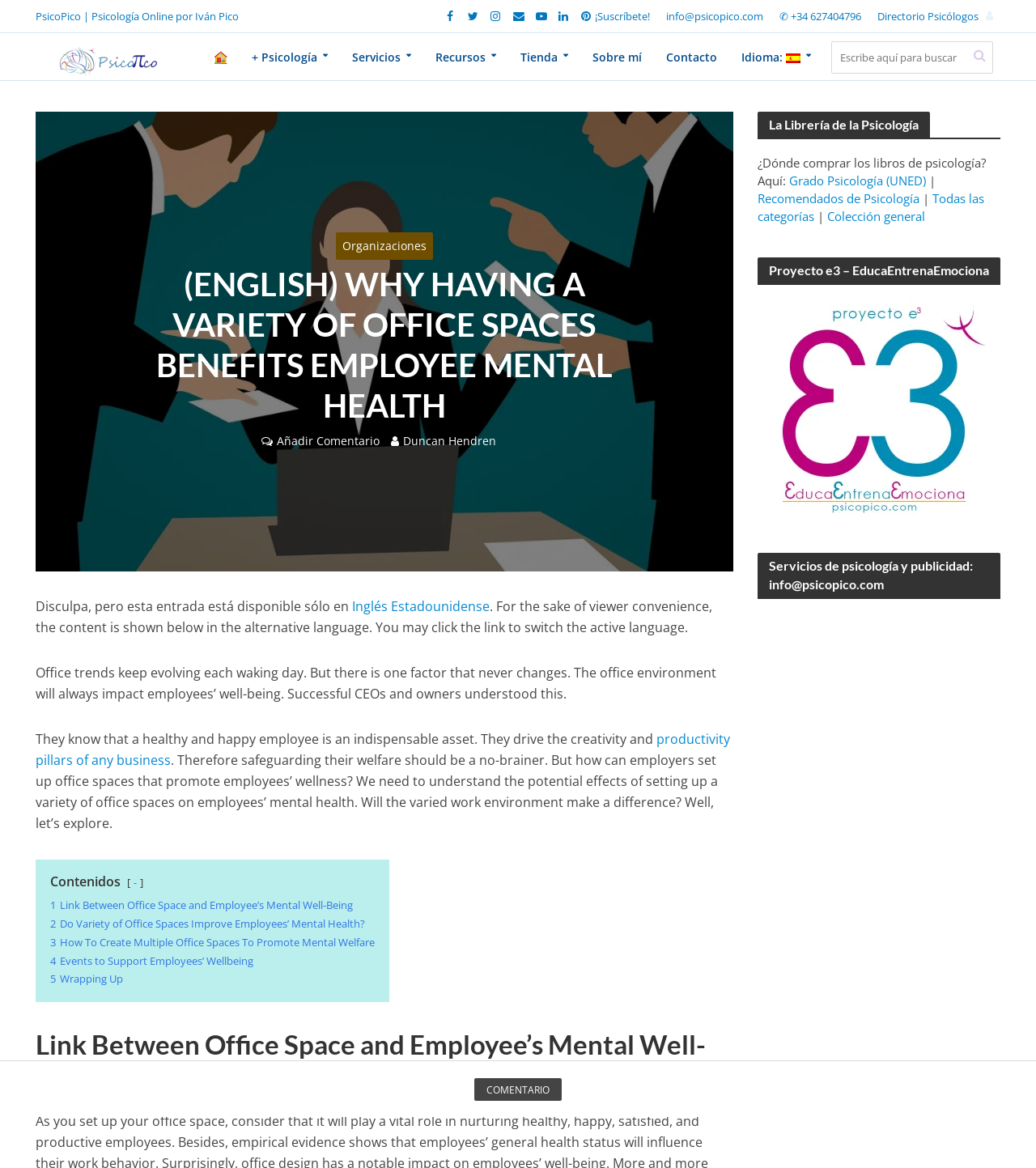Pinpoint the bounding box coordinates of the element you need to click to execute the following instruction: "Click the subscribe button". The bounding box should be represented by four float numbers between 0 and 1, in the format [left, top, right, bottom].

[0.566, 0.0, 0.635, 0.028]